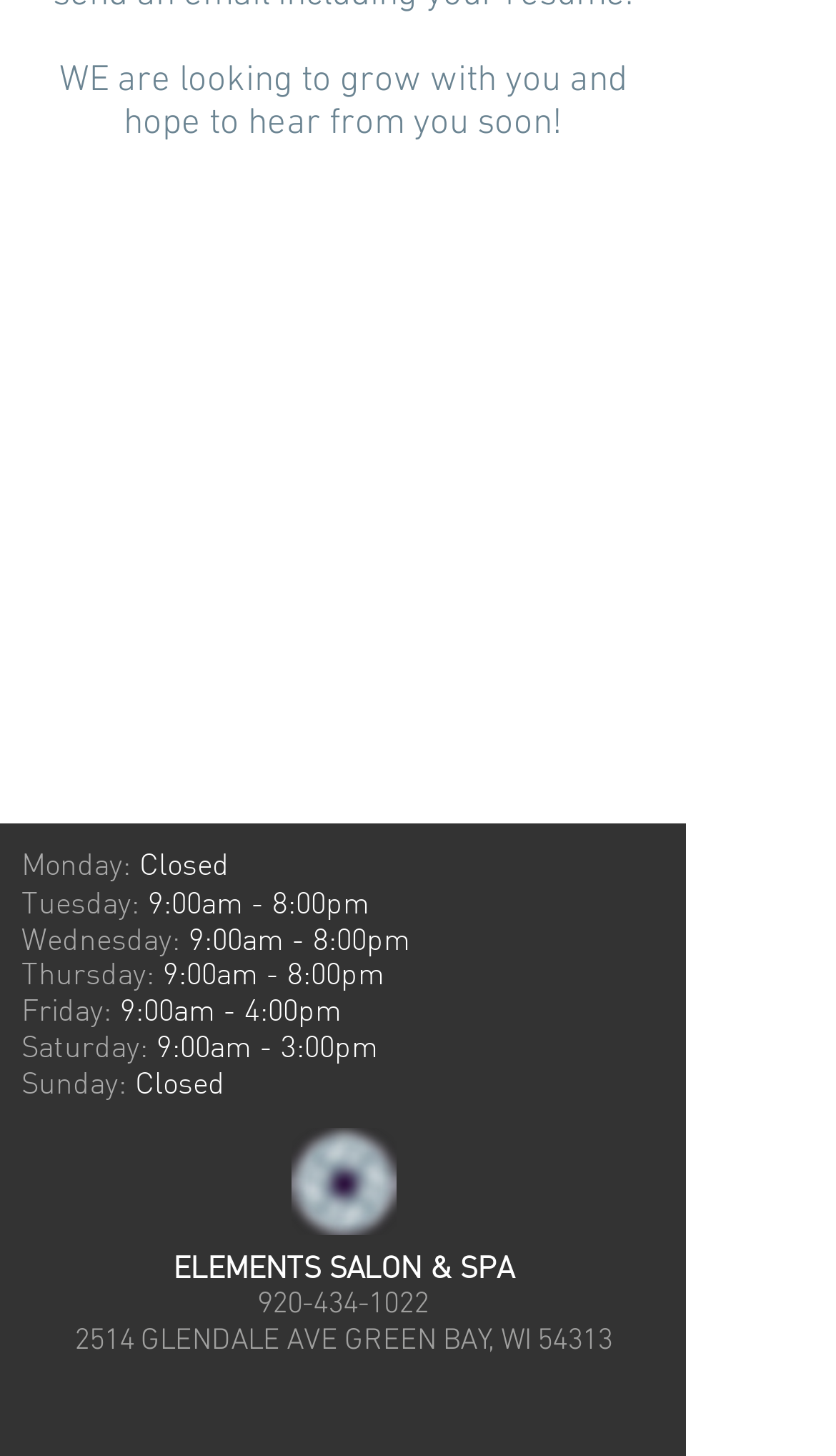What social media platforms are available?
Based on the image, answer the question with as much detail as possible.

The social media platforms can be found at the bottom of the webpage, where they are listed as links, 'Facebook' and 'Instagram'. These are likely the social media platforms where the salon and spa can be found.